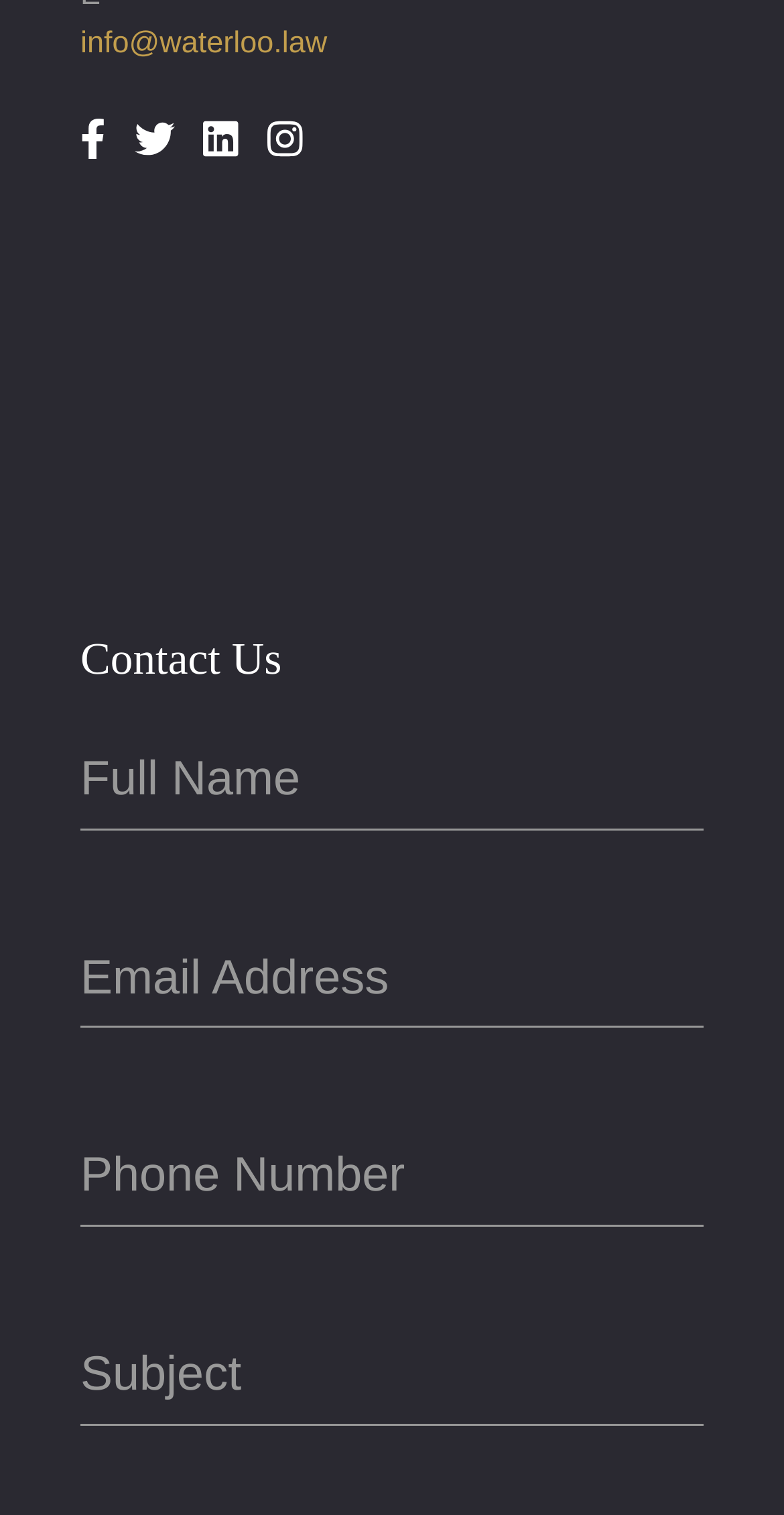Locate the coordinates of the bounding box for the clickable region that fulfills this instruction: "Send an email to the contact".

[0.103, 0.017, 0.417, 0.039]